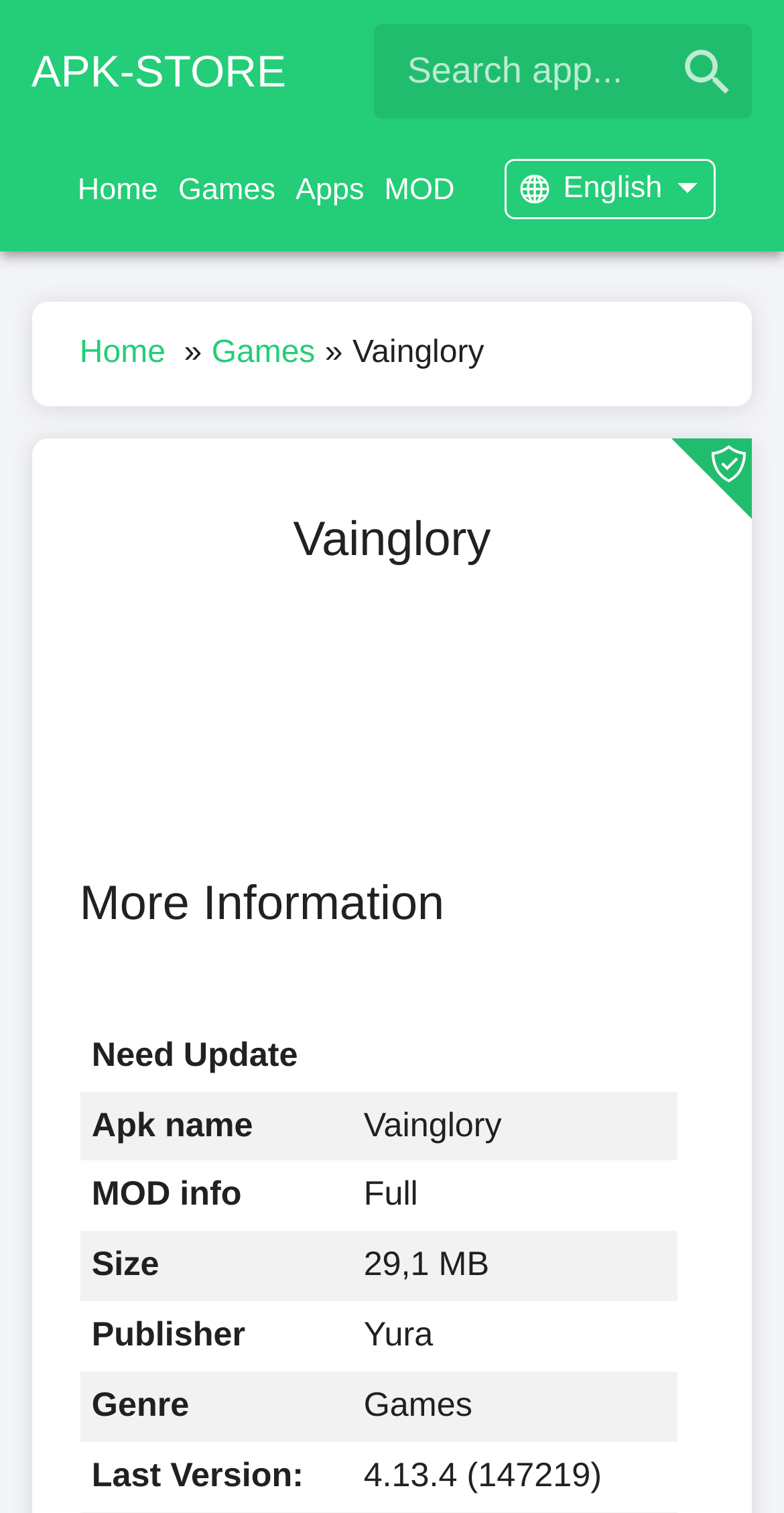What is the size of the apk file?
Respond to the question with a single word or phrase according to the image.

29.1 MB